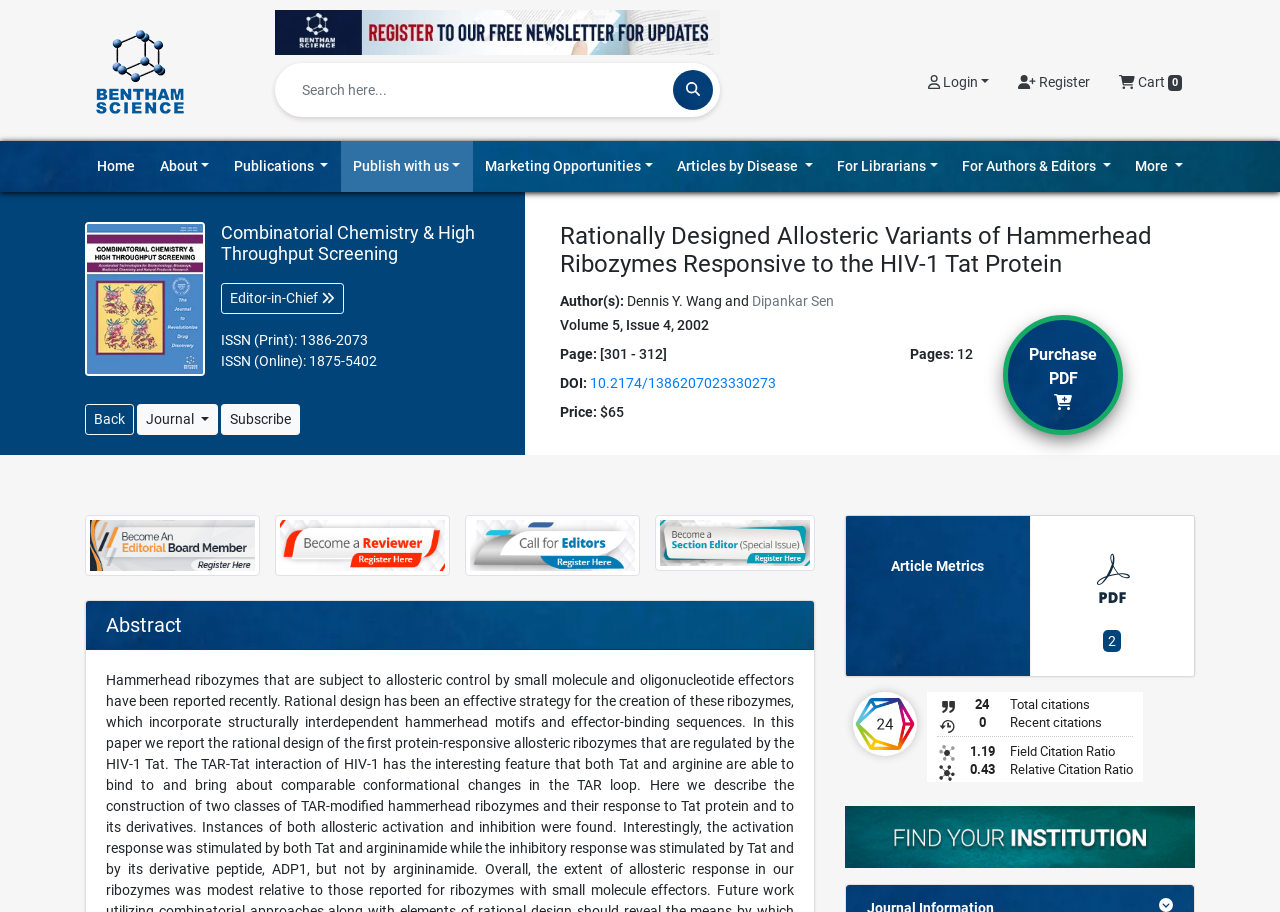Answer the question in a single word or phrase:
What is the title of the article?

Rationally Designed Allosteric Variants of Hammerhead Ribozymes Responsive to the HIV-1 Tat Protein